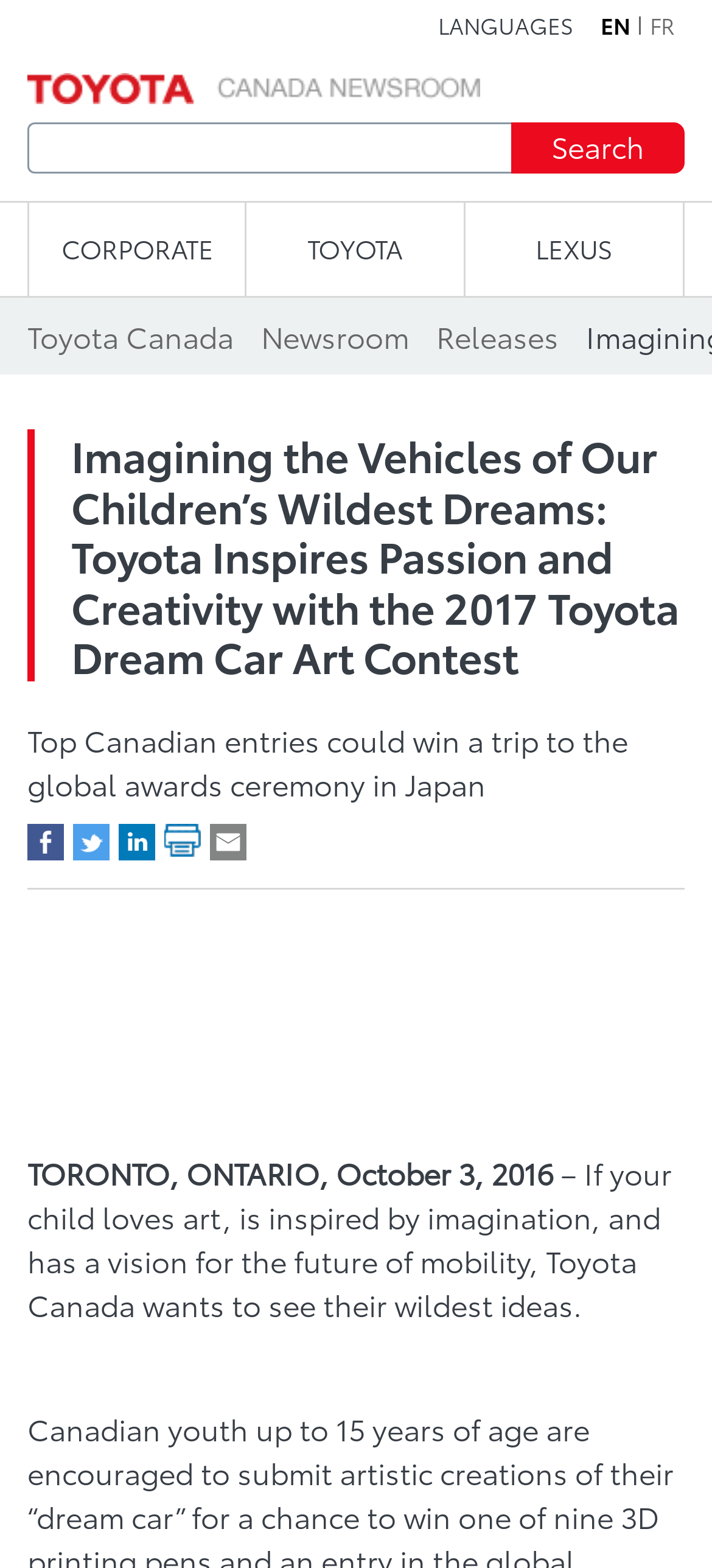Please analyze the image and provide a thorough answer to the question:
What is the company behind the 2017 Dream Car Art Contest?

The answer can be found in the text 'Imagining the Vehicles of Our Children’s Wildest Dreams: Toyota Inspires Passion and Creativity with the 2017 Toyota Dream Car Art Contest' which is the main heading of the webpage. It mentions Toyota Canada as the organizer of the contest.